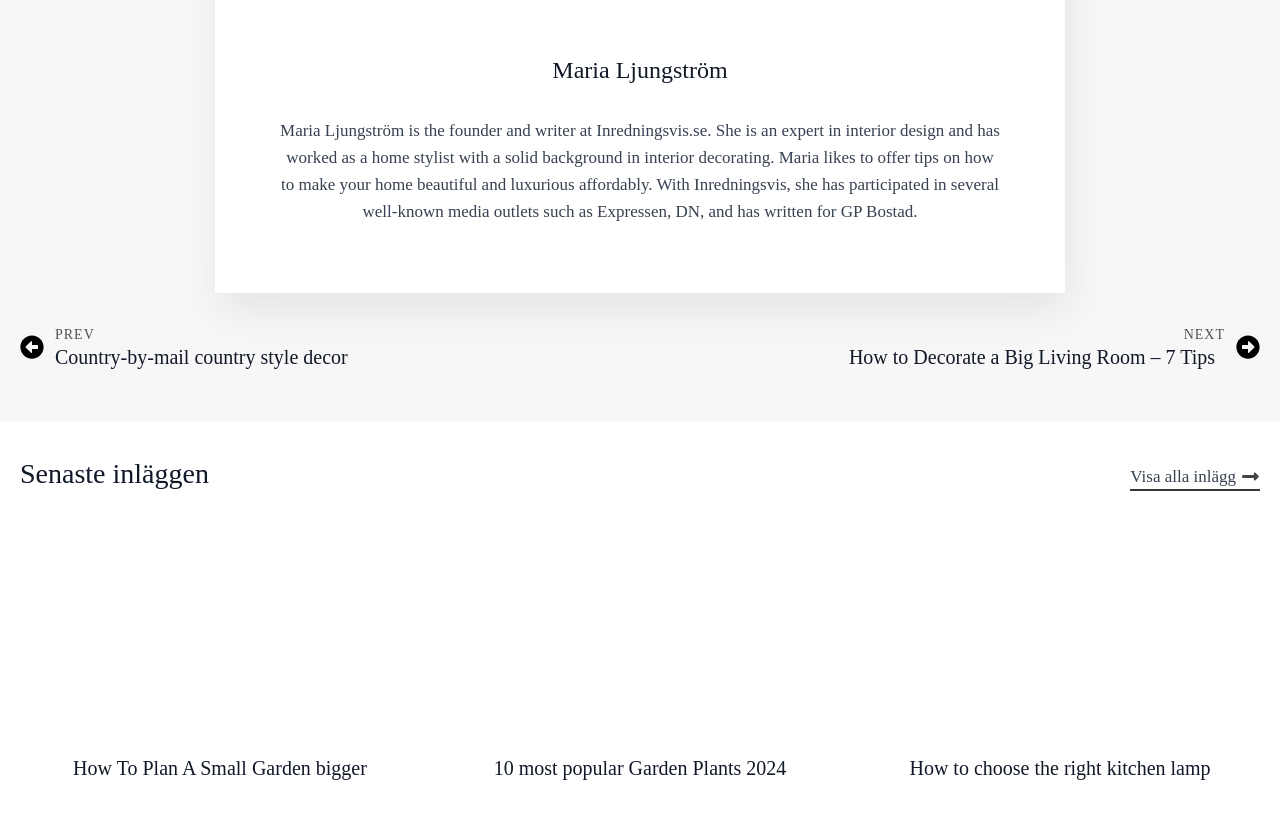What is the name of the founder of Inredningsvis?
Please provide a comprehensive answer based on the contents of the image.

The answer can be found in the StaticText element with the text 'Maria Ljungström is the founder and writer at Inredningsvis.se...'. This text provides information about Maria Ljungström, including her role as the founder of Inredningsvis.